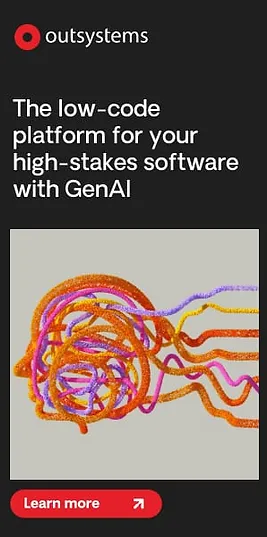Give an in-depth description of what is happening in the image.

The image features an advertisement for OutSystems, showcasing their low-code platform designed for high-stakes software development utilizing GenAI technology. The design incorporates vibrant, swirling lines in various colors that form a stylized representation of a head, symbolizing innovation and creative thinking. Against a bold black background, the text reads, "The low-code platform for your high-stakes software with GenAI," emphasizing the ease and sophistication of using their platform. A prominent call-to-action button at the bottom invites users to "Learn more," encouraging engagement with their services.